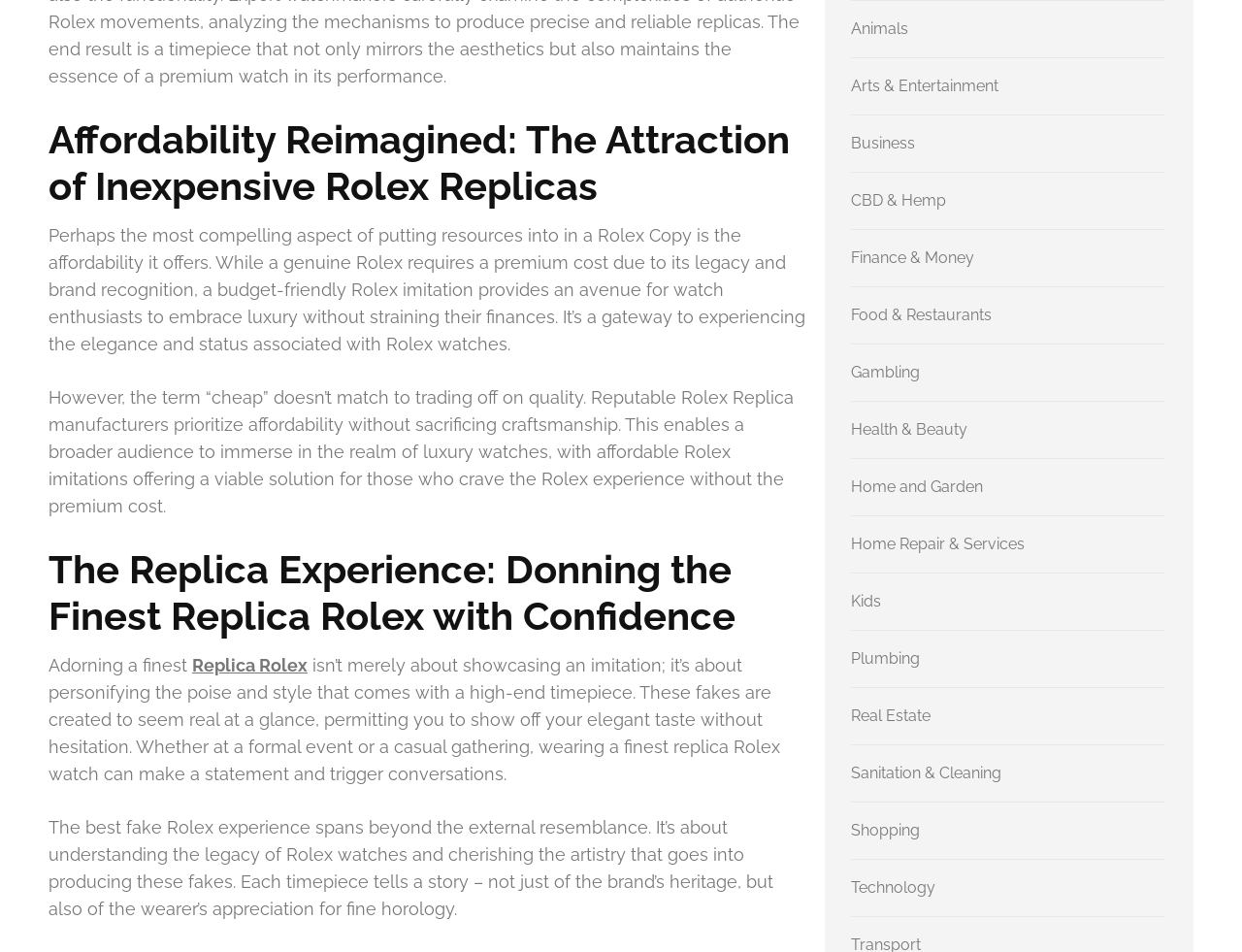Give a short answer using one word or phrase for the question:
What is the purpose of wearing a finest replica Rolex watch?

To make a statement and trigger conversations